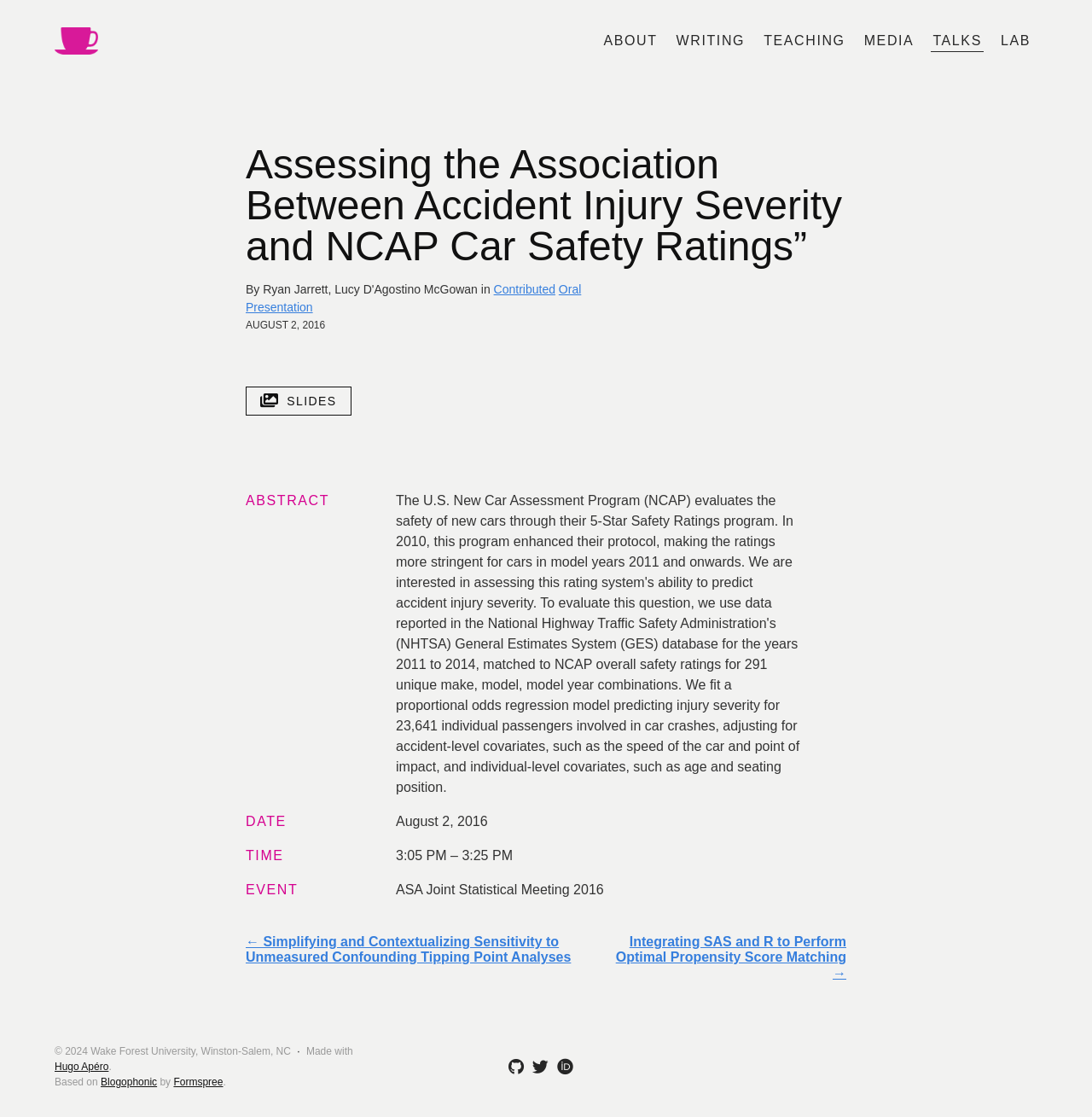Give the bounding box coordinates for the element described as: "Hugo Apéro".

[0.05, 0.95, 0.1, 0.96]